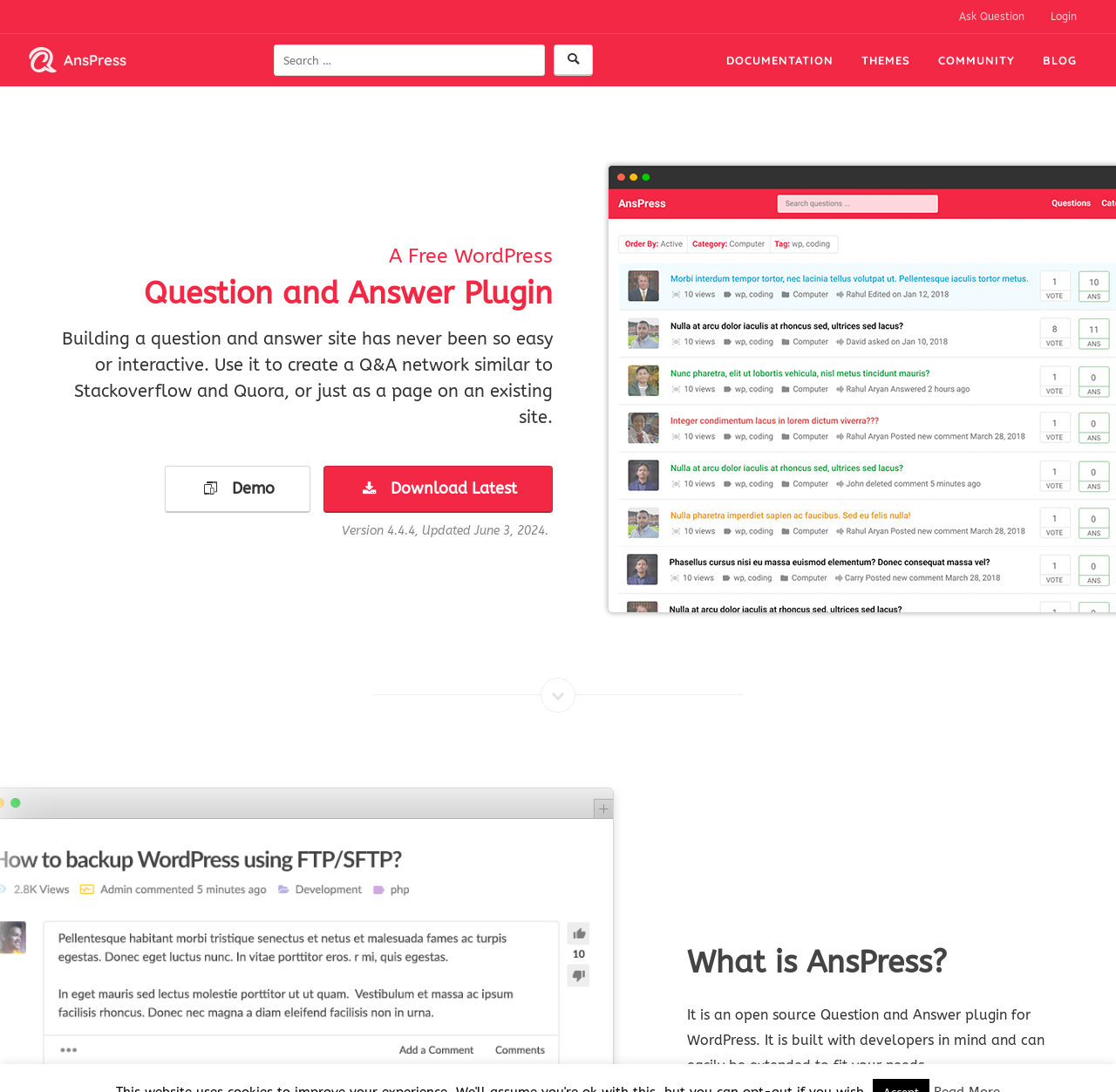What is the purpose of the plugin?
Answer with a single word or phrase by referring to the visual content.

Q&A site